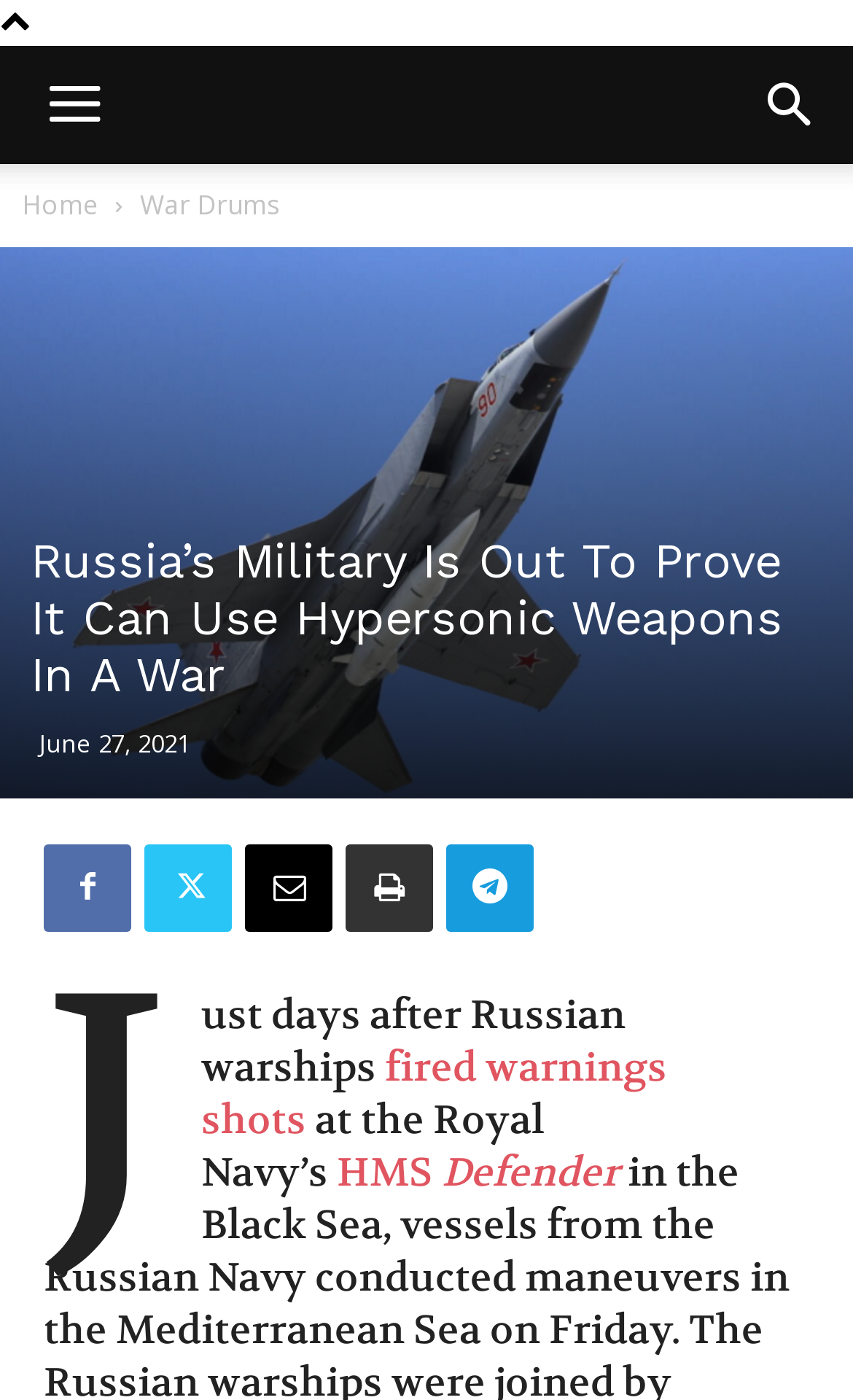Please determine the bounding box of the UI element that matches this description: HMS Defender. The coordinates should be given as (top-left x, top-left y, bottom-right x, bottom-right y), with all values between 0 and 1.

[0.395, 0.82, 0.726, 0.856]